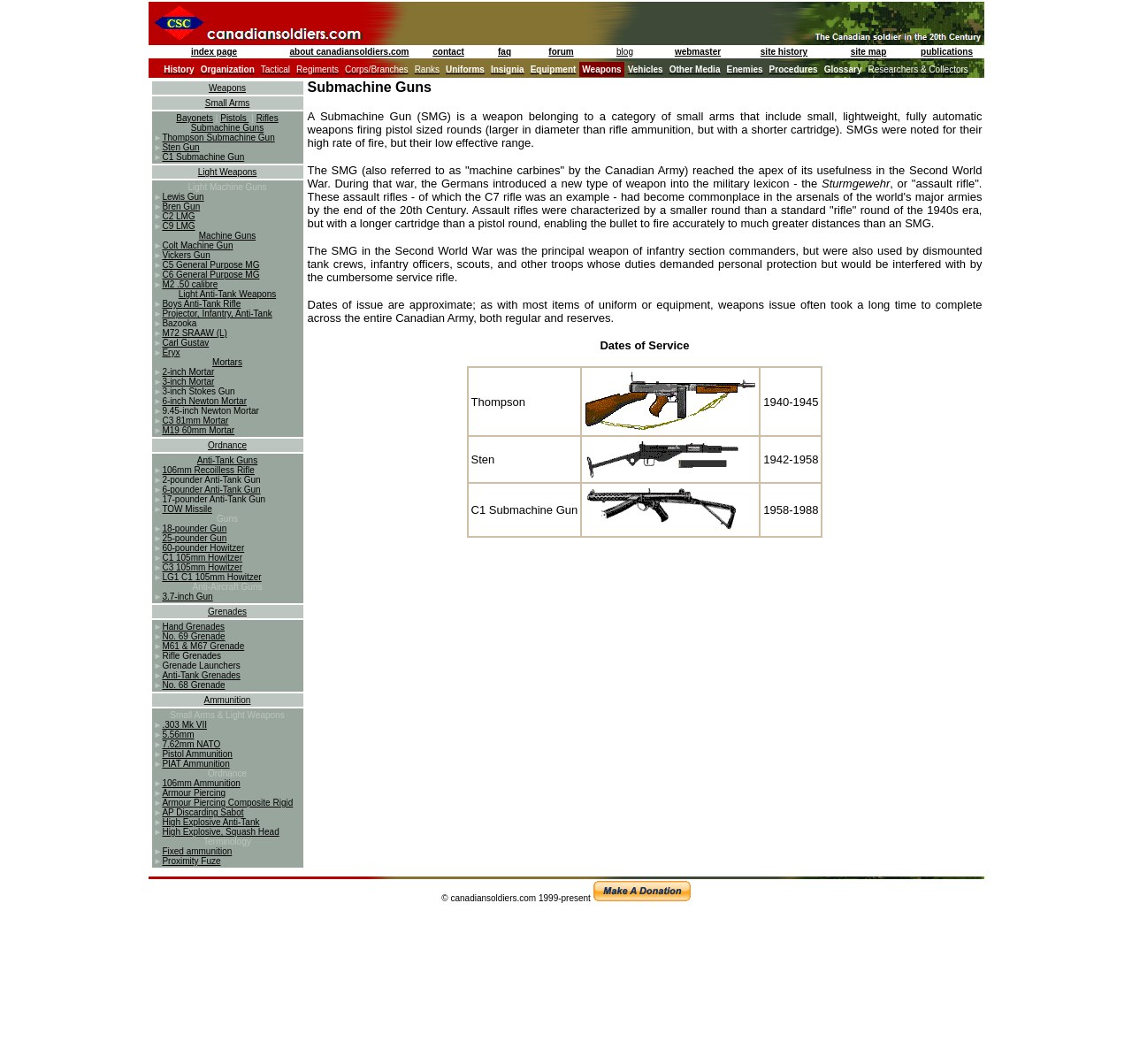Determine the bounding box coordinates for the HTML element mentioned in the following description: "Vehicles". The coordinates should be a list of four floats ranging from 0 to 1, represented as [left, top, right, bottom].

[0.554, 0.061, 0.586, 0.07]